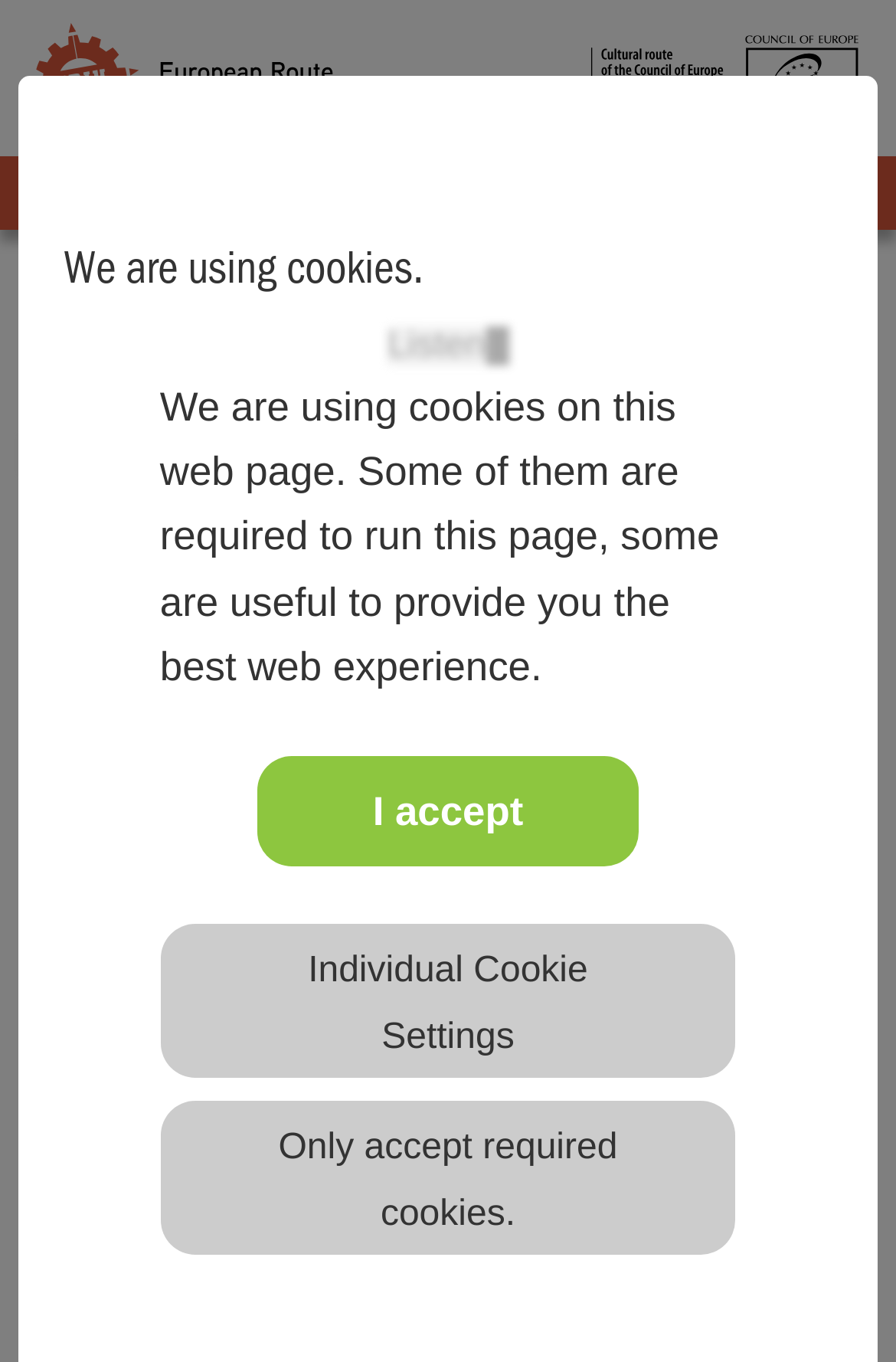What type of products did the 'Babbscher' firms produce?
Carefully analyze the image and provide a detailed answer to the question.

I found the answer by reading the paragraph of text that describes the history of the leather industry in Offenbach, which mentions that the 'Babbscher' firms produced high quality purses, bags, trunks, boxes and portfolios.